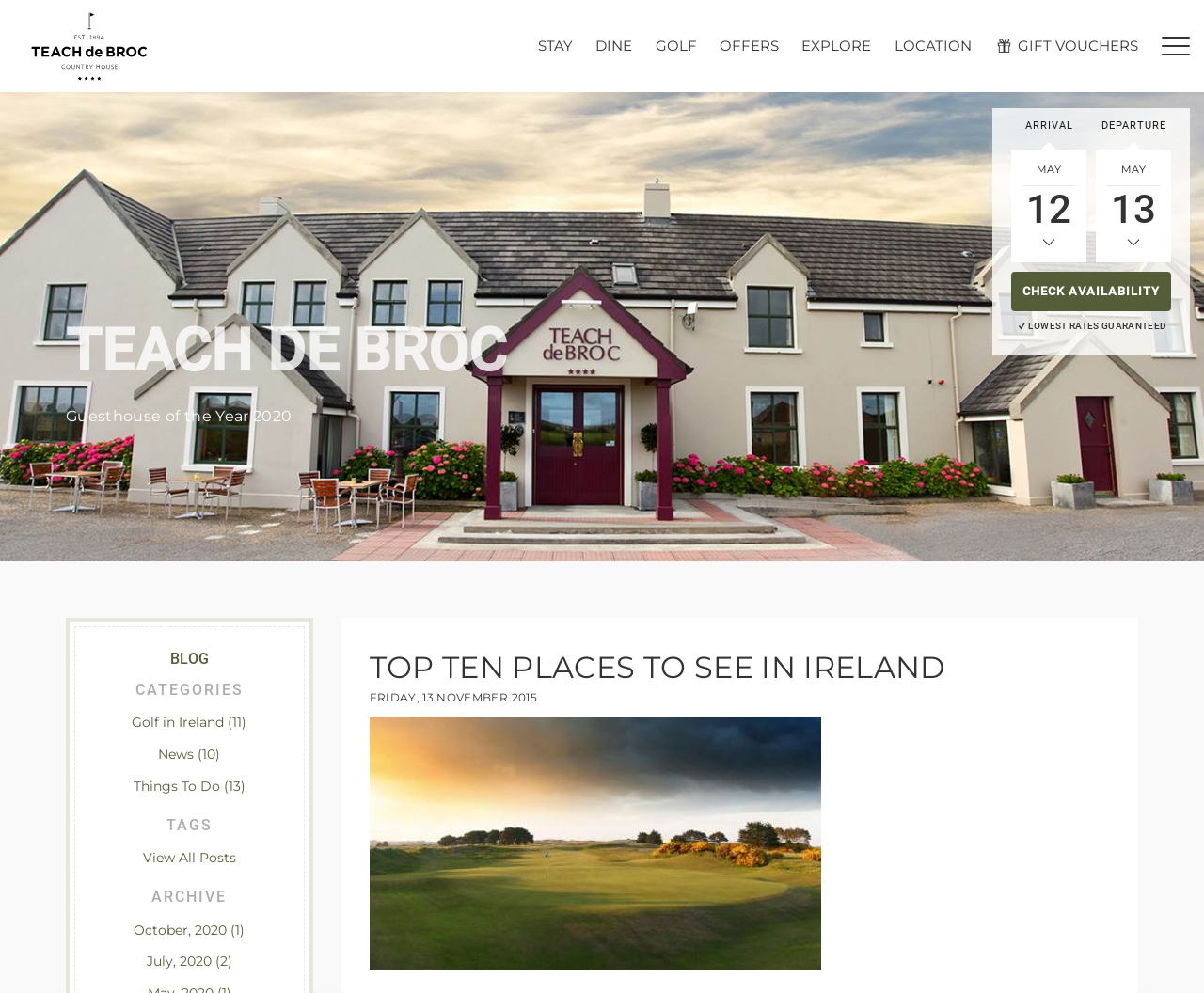Summarize the webpage with a detailed and informative caption.

The webpage is about Teach de Broc, a guesthouse in Ireland, and features a list of top ten places to see in Ireland. At the top, there is a header section with a link to the guesthouse's website and a menu button on the right side. Below the header, there are several navigation links, including "STAY", "DINE", "GOLF", "OFFERS", "EXPLORE", "LOCATION", and "GIFT VOUCHERS".

On the left side, there is a section with arrival and departure date input fields, along with a "CHECK AVAILABILITY" button. Above this section, there is a heading that reads "LOWEST RATES GUARANTEED".

The main content of the page is a blog section, which features a list of articles with headings, including "TOP TEN PLACES TO SEE IN IRELAND", and a brief description of each article. There are also links to categories, such as "Golf in Ireland" and "Things To Do", and tags, with a "View All Posts" link at the bottom. On the right side, there is an archive section with links to older posts, organized by month and year.

There is also a section with a heading "RESPONSIBLE USE OF YOUR DATA" and a link to "our 873 partners" at the bottom of the page. Additionally, there is a button to "Allow all" at the bottom right corner of the page.